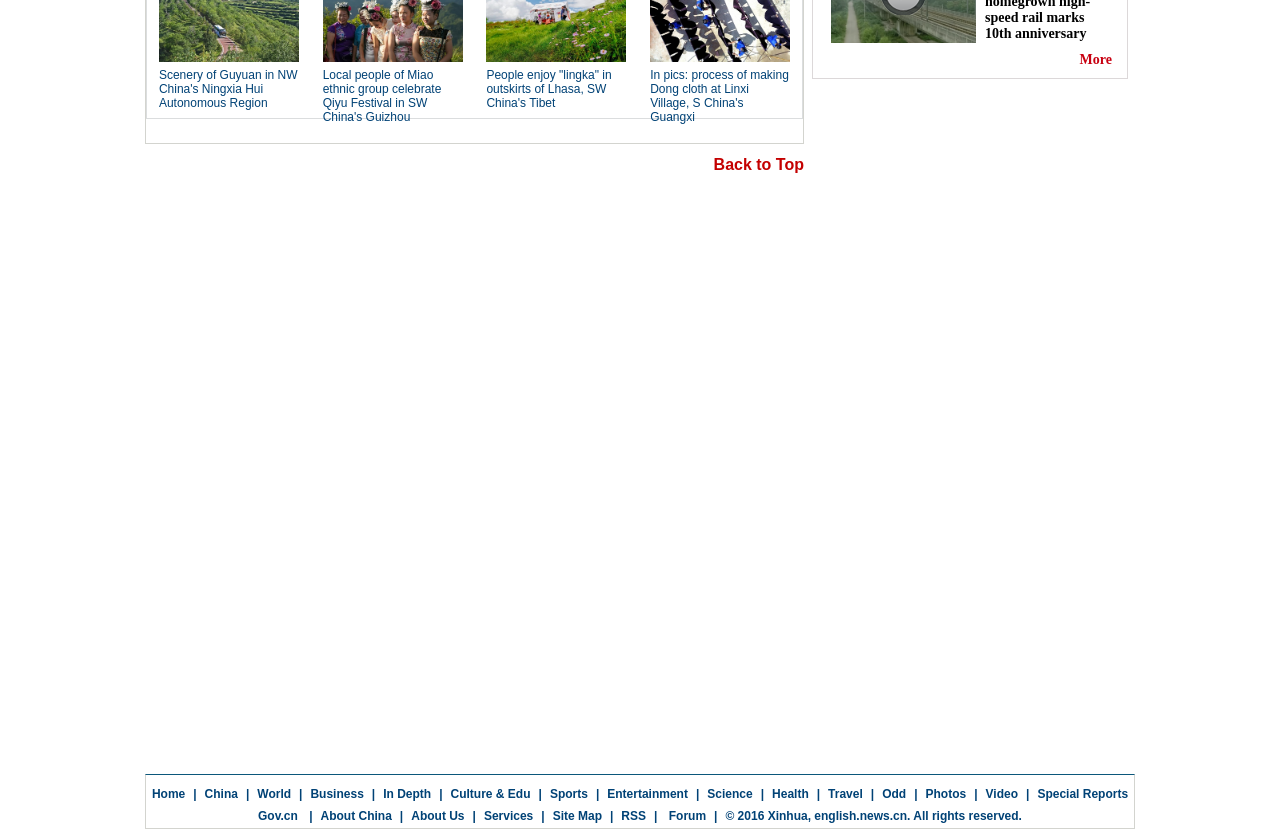Predict the bounding box coordinates for the UI element described as: "Back to Top". The coordinates should be four float numbers between 0 and 1, presented as [left, top, right, bottom].

[0.557, 0.187, 0.628, 0.207]